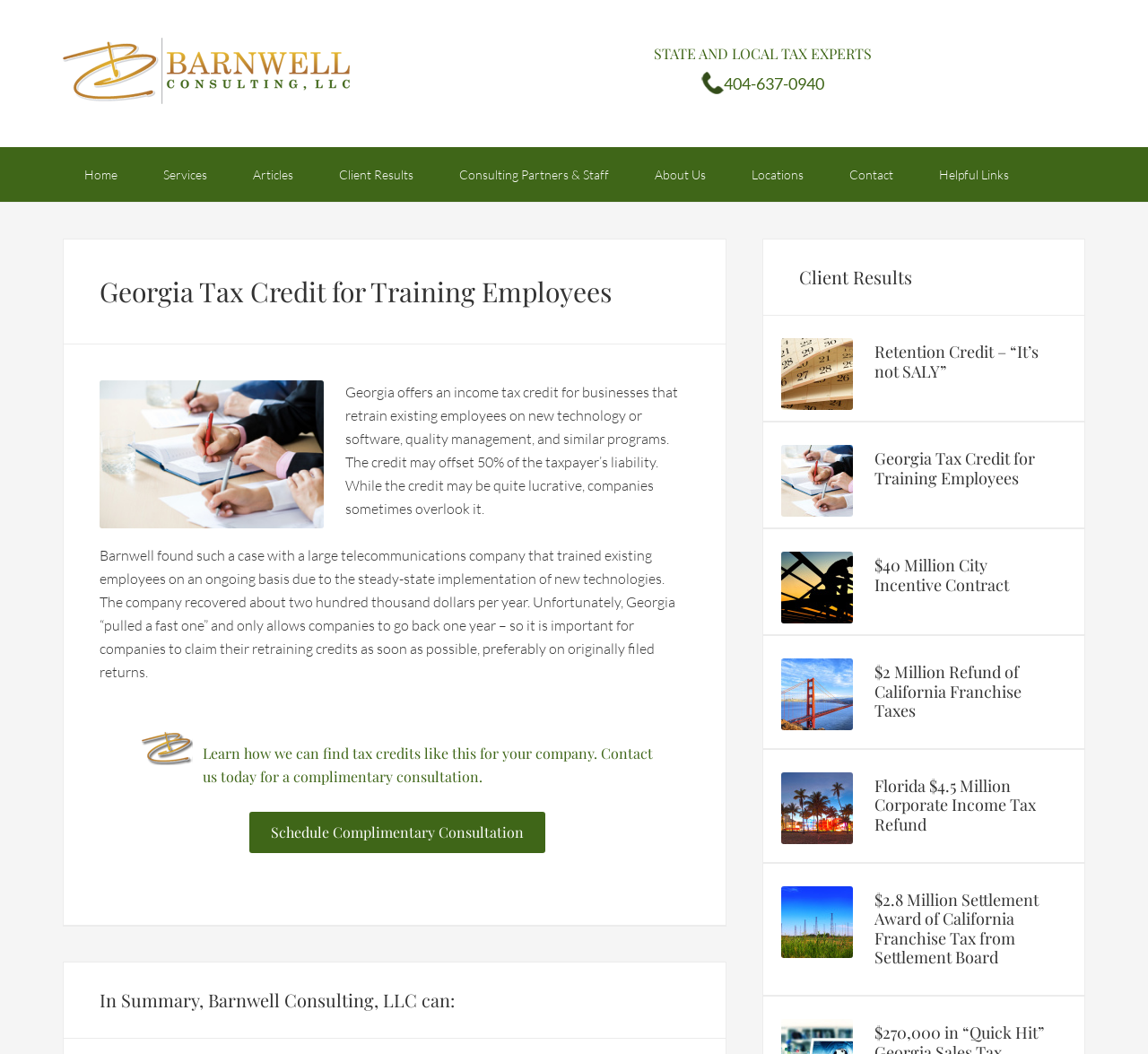Summarize the webpage in an elaborate manner.

The webpage is about Georgia Tax Credit for Training Employees, with a focus on state and local tax experts. At the top, there is a link to "State and Local Tax Consultants, Business Tax Specialists" and a heading "STATE AND LOCAL TAX EXPERTS". Below this, there is an image and a link to a phone number "404-637-0940".

The main navigation menu is located at the top-left of the page, with links to "Home", "Services", "Articles", "Client Results", "Consulting Partners & Staff", "About Us", "Locations", "Contact", and "Helpful Links".

The main content of the page is divided into two sections. The left section has an article about Georgia Tax Credit for Training Employees, which describes the credit and its benefits. The article includes an image and two blocks of text, with a heading "Georgia Tax Credit for Training Employees". The text explains that the credit can offset 50% of the taxpayer's liability and provides an example of a company that recovered $200,000 per year.

Below the article, there is a blockquote with a call-to-action to contact the company for a complimentary consultation. There is also a heading "In Summary, Barnwell Consulting, LLC can:".

The right section of the page has a series of articles about client results, including "Retention Credit – “It’s not SALY”", "Georgia Tax Credit for Training Employees", "$40 Million City Incentive Contract", "$2 Million Refund of California Franchise Taxes", "Florida $4.5 Million Corporate Income Tax Refund", and "$2.8 Million Settlement Award of California Franchise Tax from Settlement Board". Each article has a heading and a link to the full article.